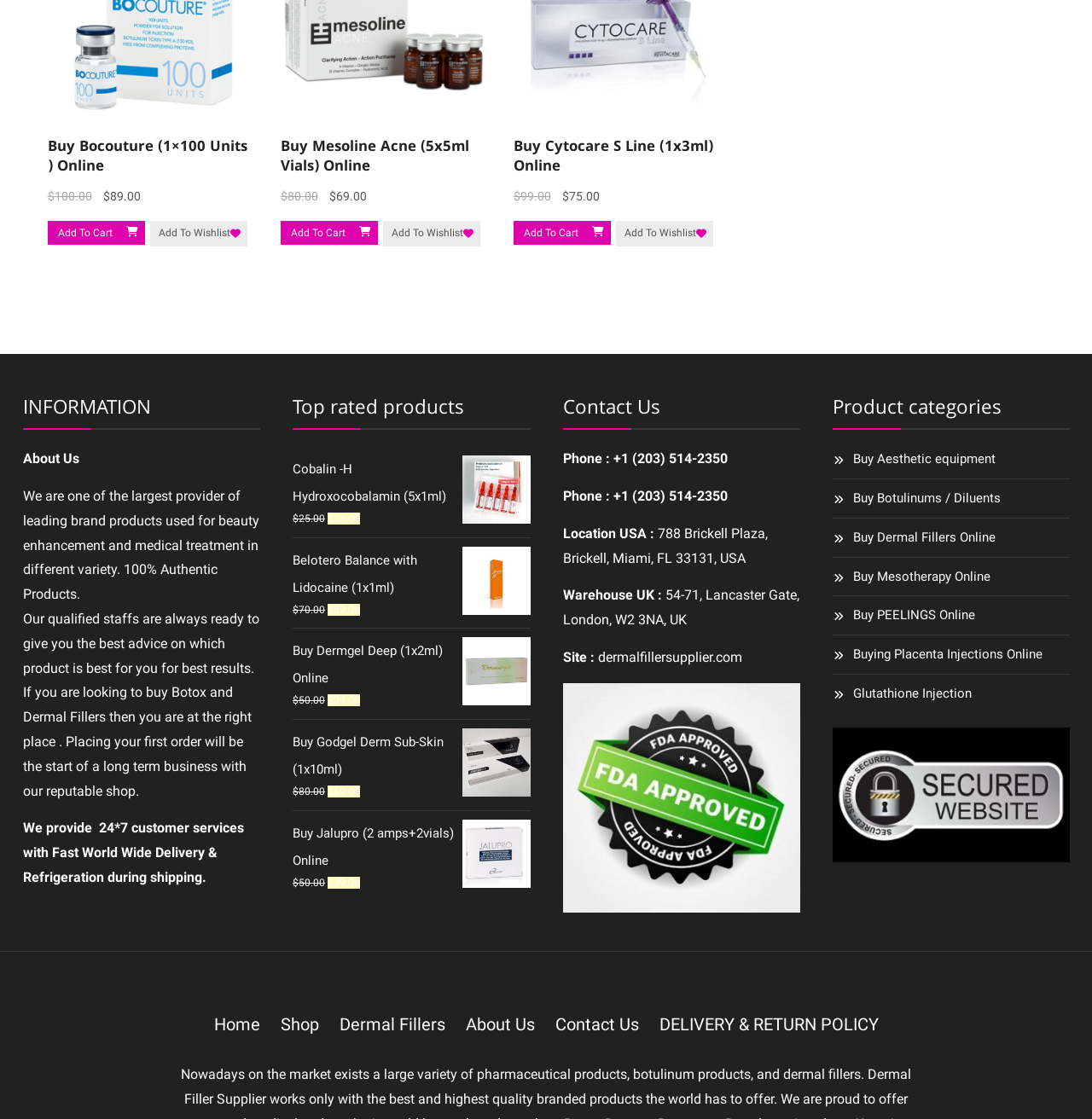Find the bounding box coordinates for the area that must be clicked to perform this action: "View product information of Mesoline Acne (5x5ml Vials)".

[0.257, 0.117, 0.446, 0.166]